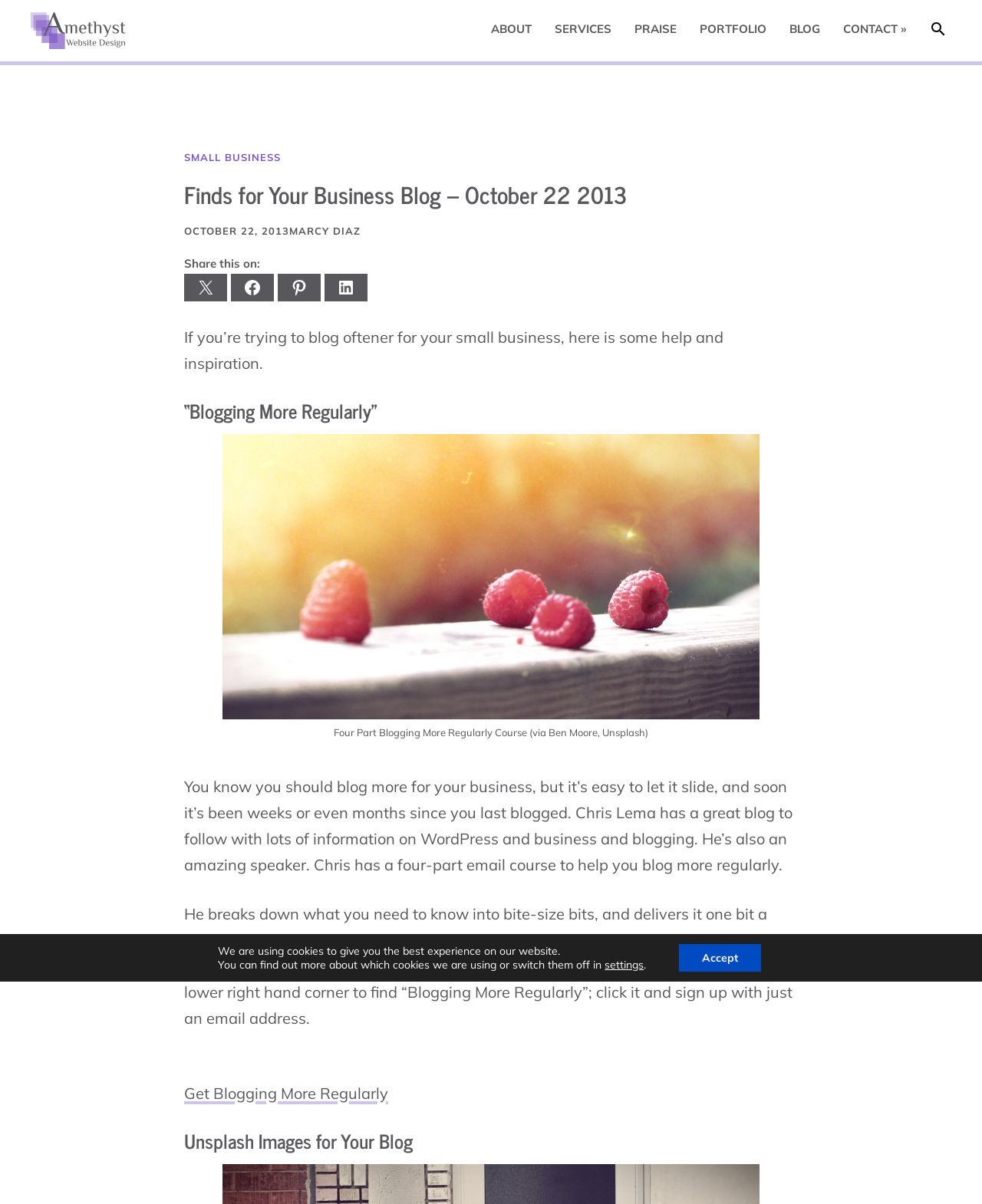Determine the bounding box coordinates of the element's region needed to click to follow the instruction: "Click the 'Get Blogging More Regularly' link". Provide these coordinates as four float numbers between 0 and 1, formatted as [left, top, right, bottom].

[0.188, 0.9, 0.395, 0.916]